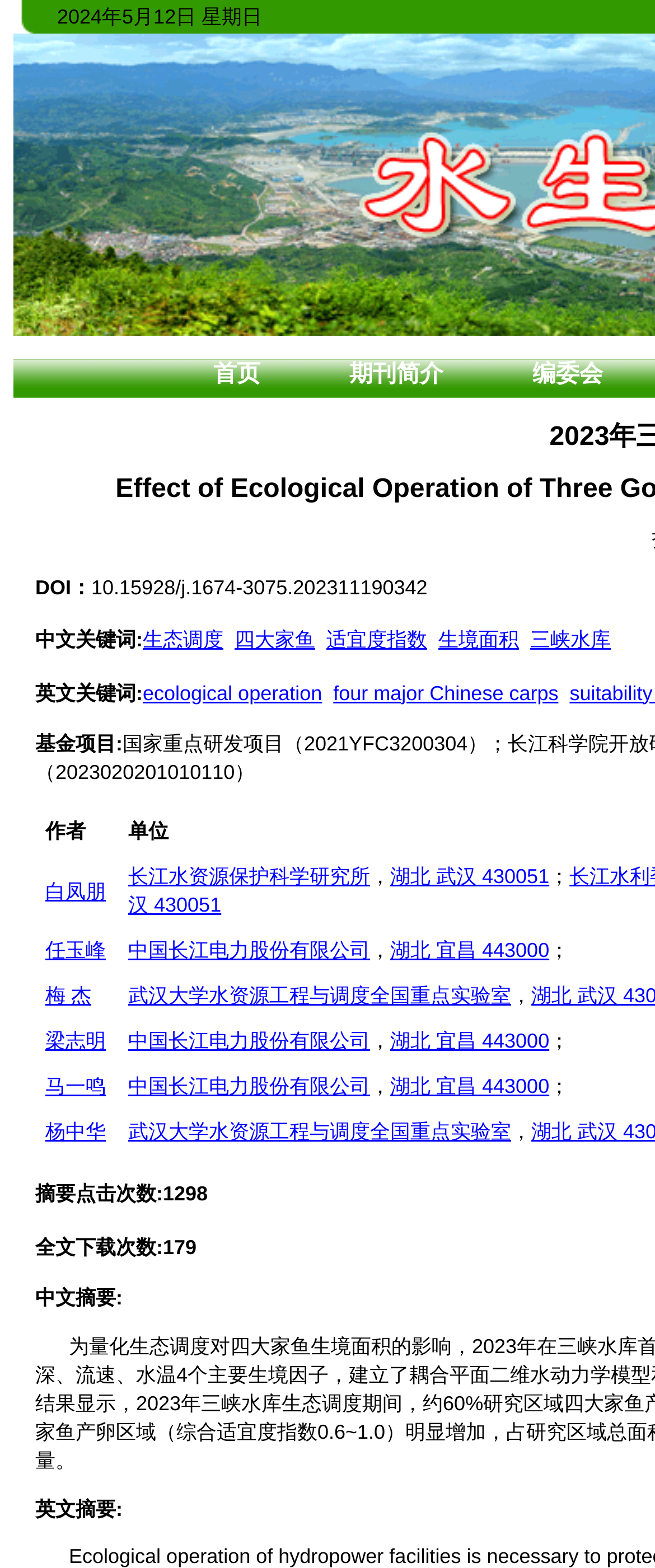Based on the image, please elaborate on the answer to the following question:
How many keywords are listed under the article title?

I counted the number of keywords listed under the article title, which are '生态调度', '四大家鱼', '适宜度指数', '生境面积', '三峡水库', and 'ecological operation', and they total 6.